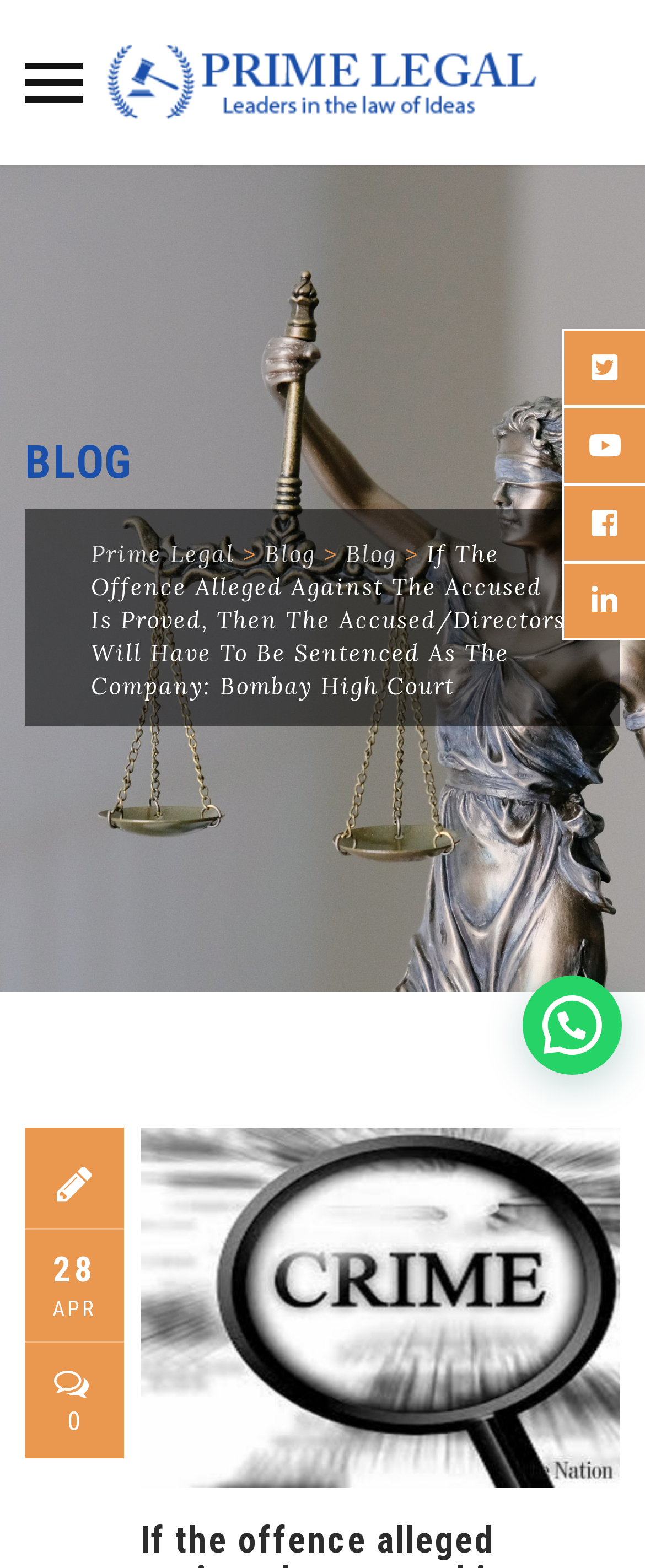What is the date of the article?
From the image, respond with a single word or phrase.

28 APR